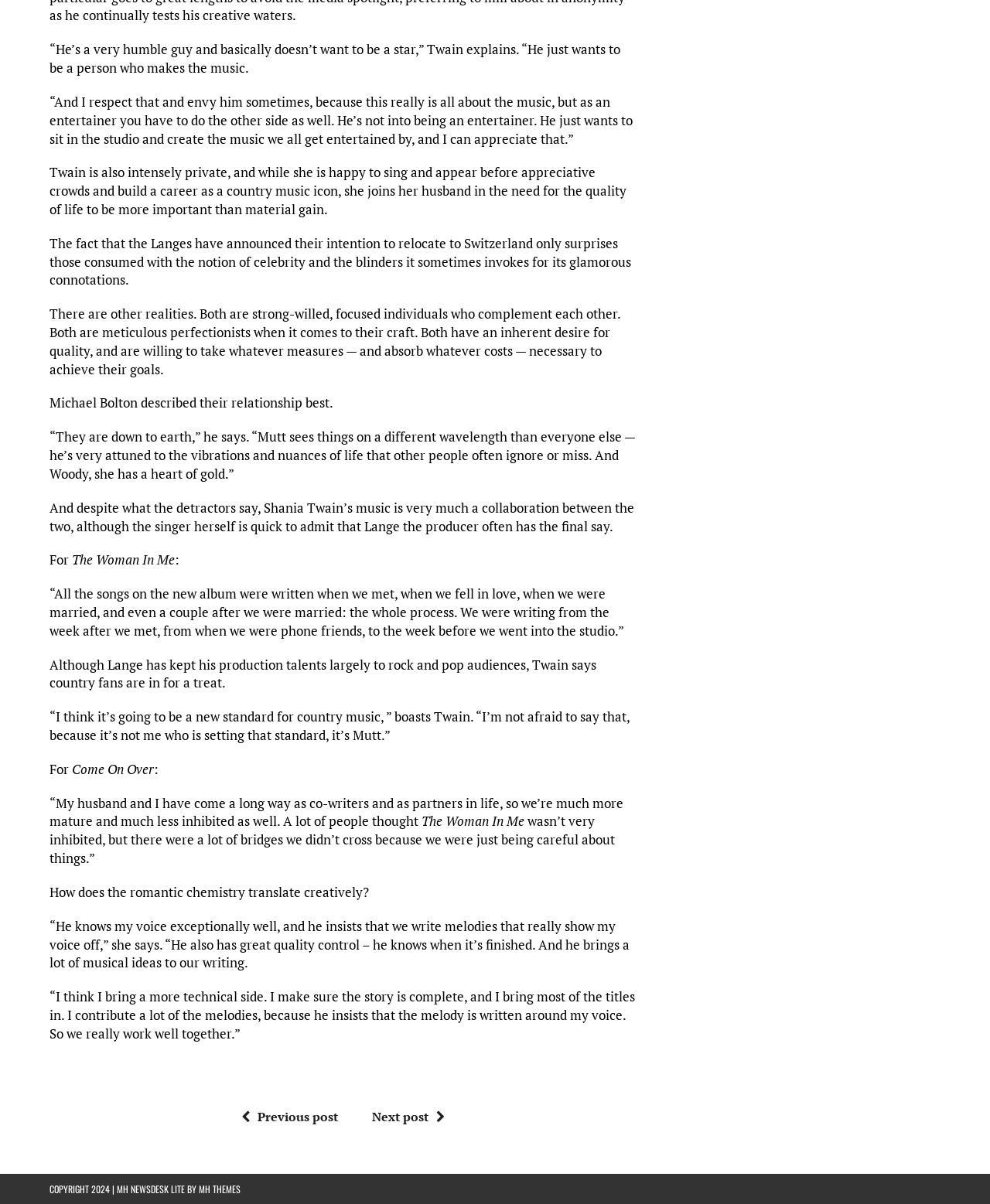Using the description "Previous post", locate and provide the bounding box of the UI element.

[0.236, 0.921, 0.341, 0.935]